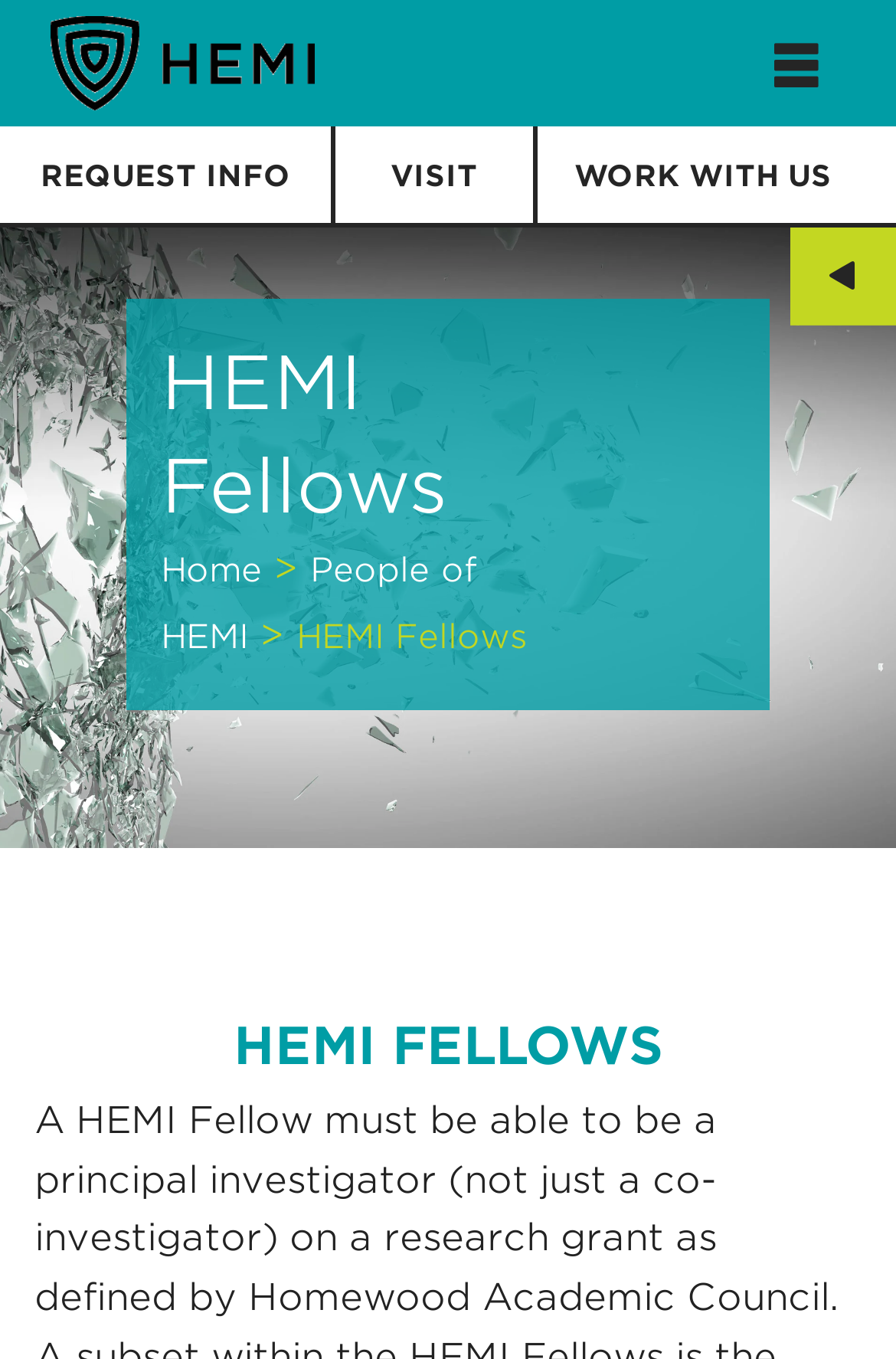Offer a meticulous caption that includes all visible features of the webpage.

The webpage is about HEMI Fellows, with a prominent heading "HEMI Fellows" at the top center of the page. Below this heading, there are three links aligned horizontally: "REQUEST INFO", "VISIT", and "WORK WITH US", which are positioned at the top left, center, and right of the page, respectively.

At the top left corner, there is a link "Hopkins Extreme Materials Institute" with an accompanying image of the same name. This link is positioned above the three horizontal links mentioned earlier.

On the top right side of the page, there is a link "a" and another link "i" positioned below it. The link "i" is located at the top right corner of the page.

In the middle of the page, there is a section with a heading "HEMI Fellows" again, which is positioned above a navigation menu. The navigation menu consists of three links: "Home", "People of HEMI", and "HEMI Fellows", which are aligned horizontally.

At the bottom of the page, there is a large heading "HEMI FELLOWS" that spans across the entire width of the page.